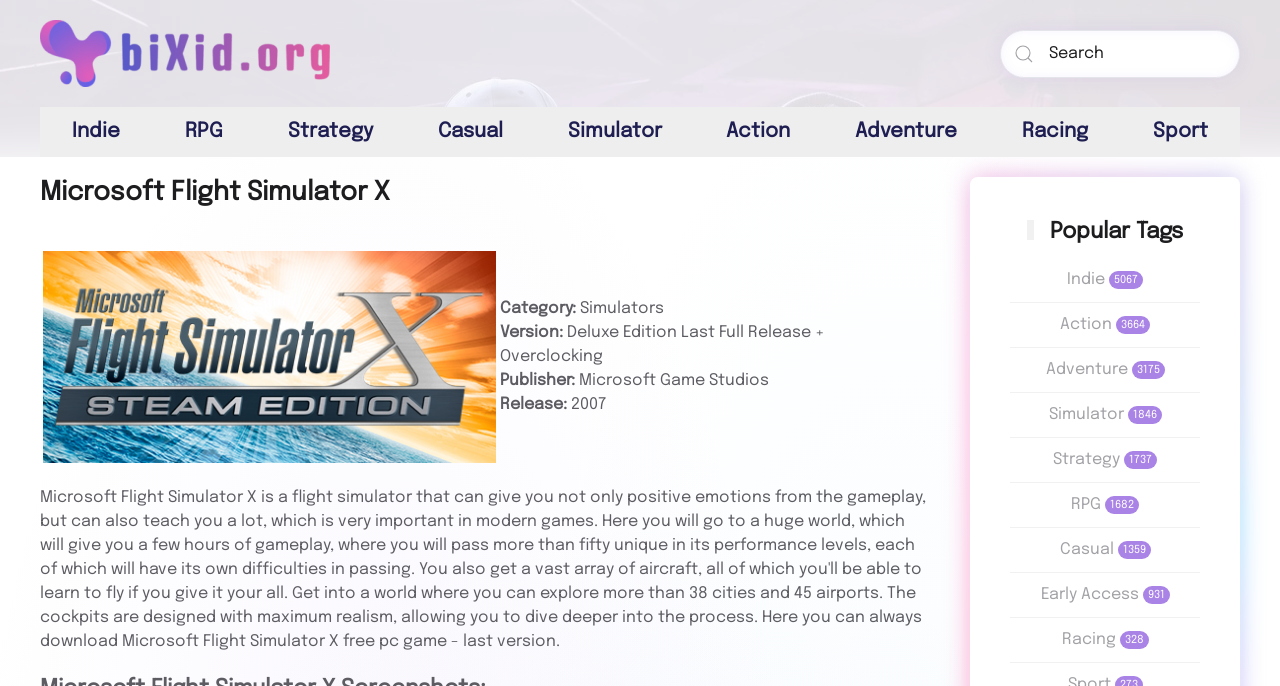Refer to the screenshot and give an in-depth answer to this question: What is the purpose of the search box?

I inferred the answer by looking at the search box element and its location on the webpage, which suggests that it is intended for searching for games, possibly on the same website.